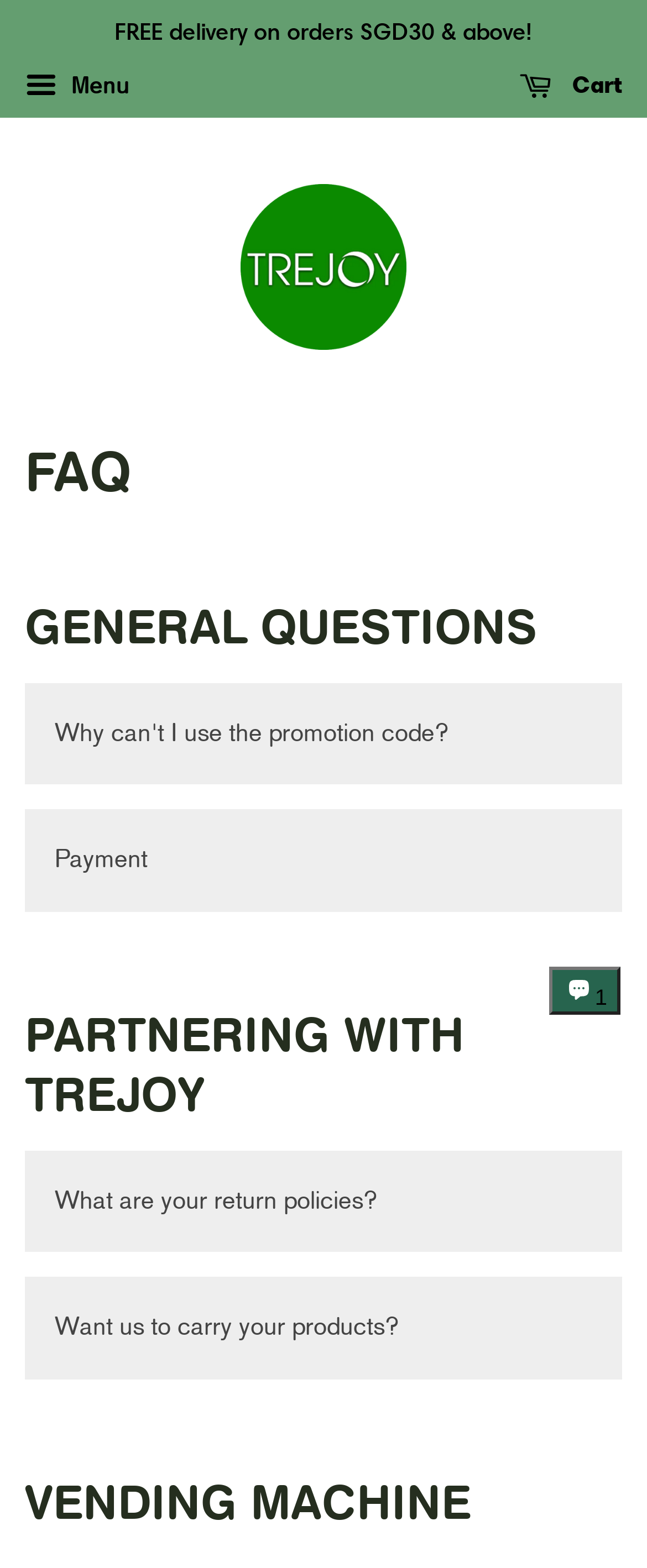What type of codes can be used multiple times?
From the screenshot, provide a brief answer in one word or phrase.

Festive season codes